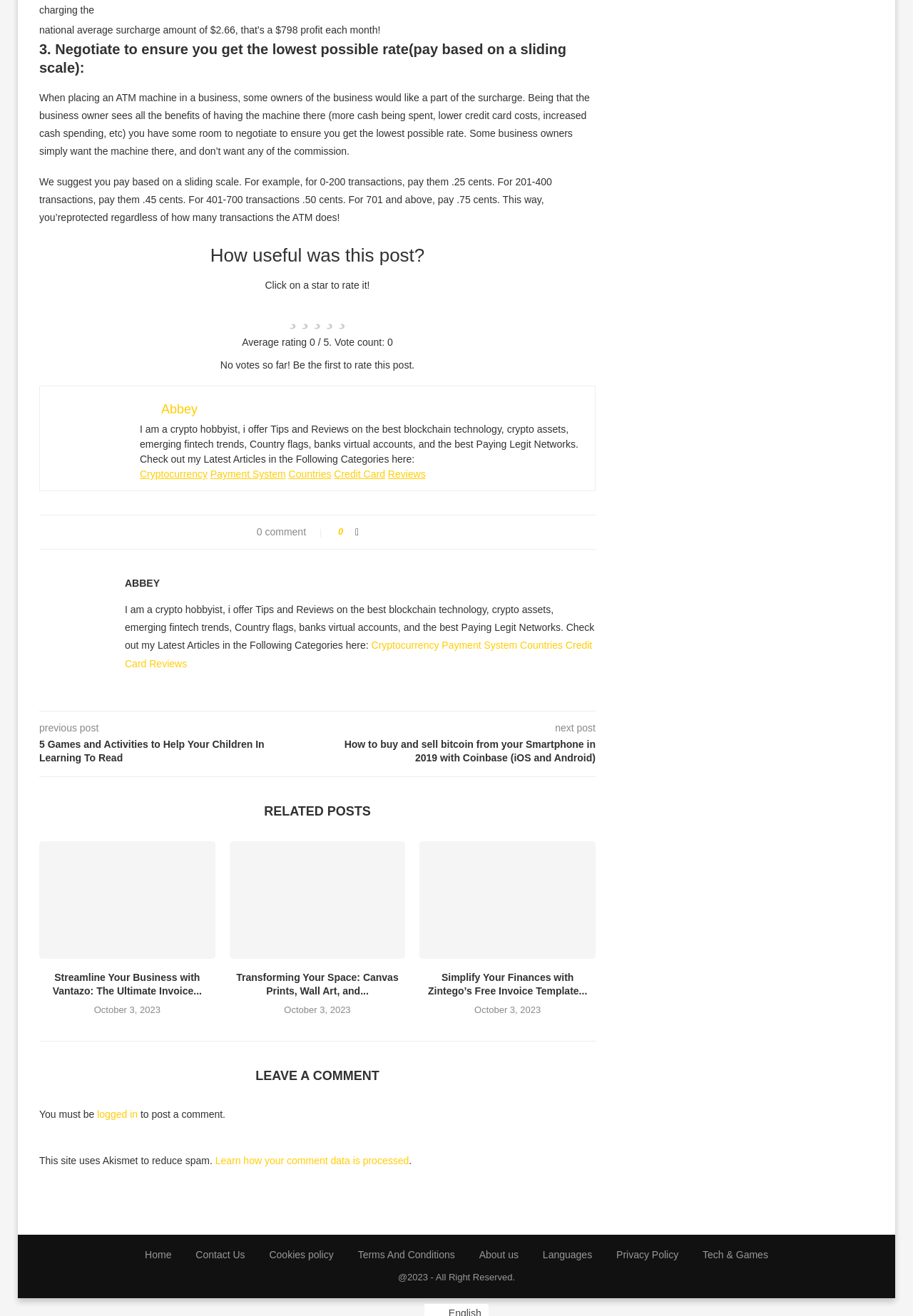Using the provided element description "Privacy Policy", determine the bounding box coordinates of the UI element.

[0.675, 0.949, 0.743, 0.957]